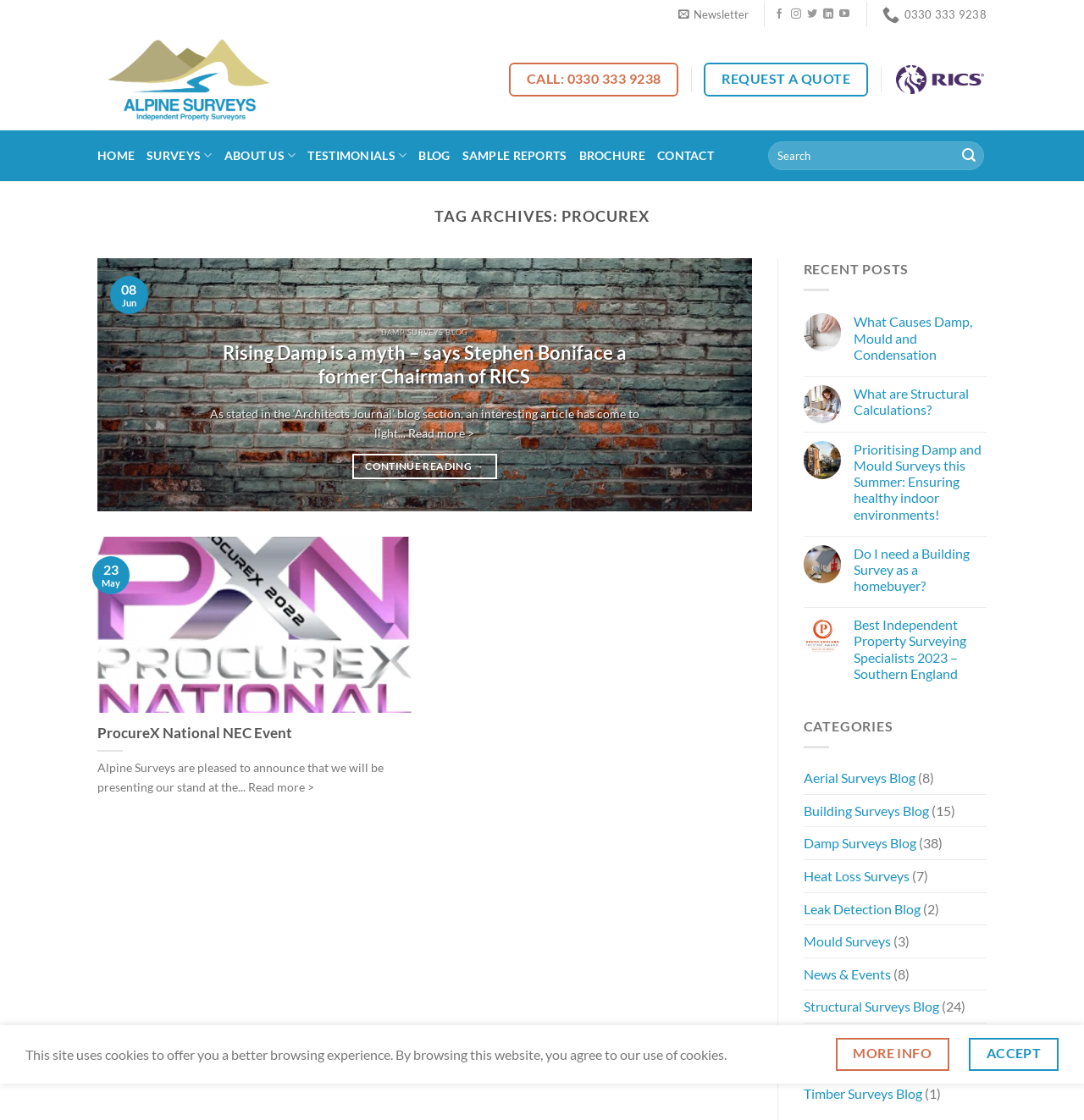Locate the bounding box coordinates of the clickable region necessary to complete the following instruction: "Read more about Rising Damp is a myth". Provide the coordinates in the format of four float numbers between 0 and 1, i.e., [left, top, right, bottom].

[0.325, 0.405, 0.459, 0.428]